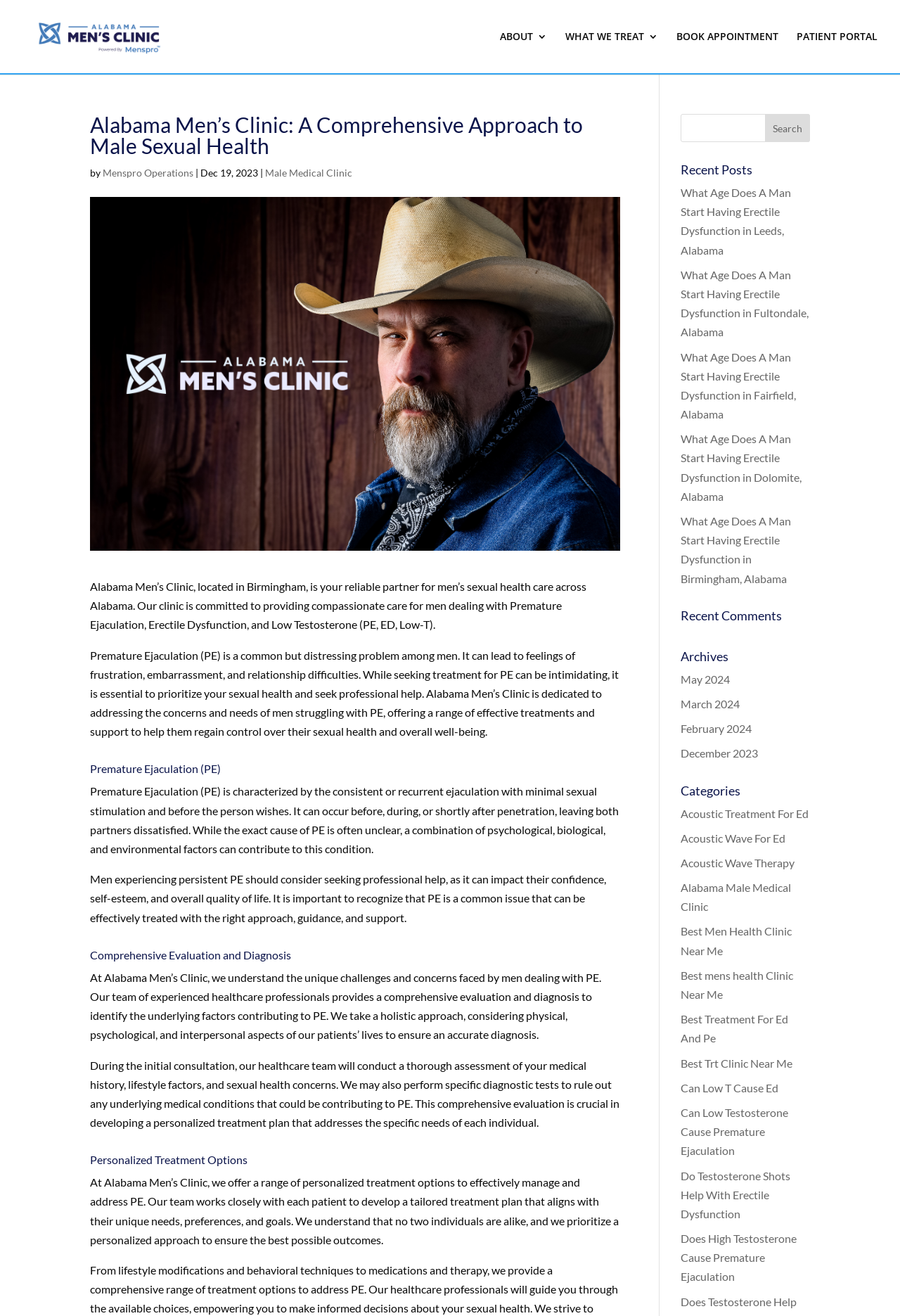Using the provided element description "Can Low T Cause Ed", determine the bounding box coordinates of the UI element.

[0.756, 0.821, 0.865, 0.832]